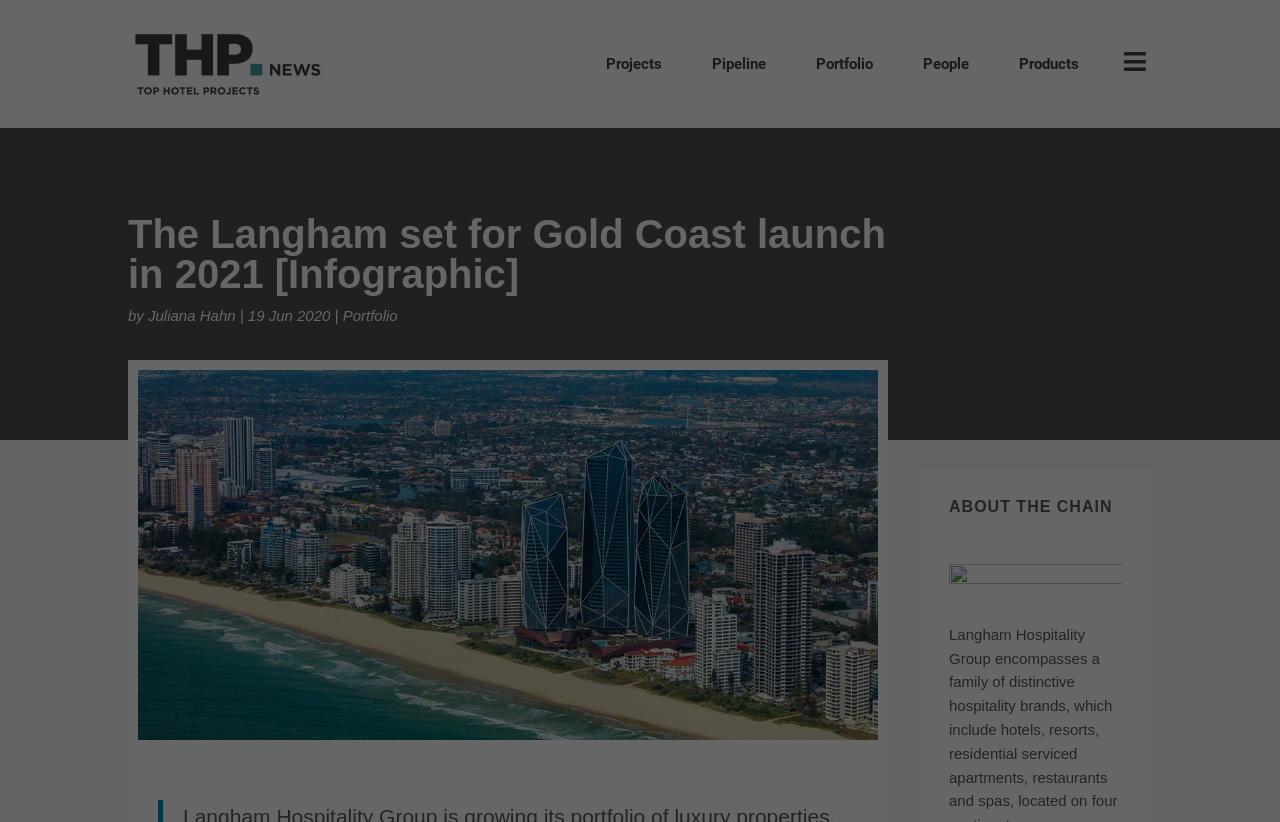Offer a meticulous caption that includes all visible features of the webpage.

The webpage appears to be a news article about the Langham Hospitality Group's expansion plans. At the top of the page, there are several links, including "Projects", "Pipeline", "Portfolio", "People", and "Products", which are positioned horizontally and take up about half of the screen width. 

Below these links, there is a heading that reads "The Langham set for Gold Coast launch in 2021 [Infographic]" which spans about two-thirds of the screen width. 

Underneath the heading, there is a byline that includes the author's name, "Juliana Hahn", and the publication date, "19 Jun 2020". 

On the right side of the page, there is a section with a heading "ABOUT THE CHAIN", which is positioned about two-thirds of the way down the page. 

There are no images mentioned in the accessibility tree, but the presence of an infographic is hinted at in the heading.